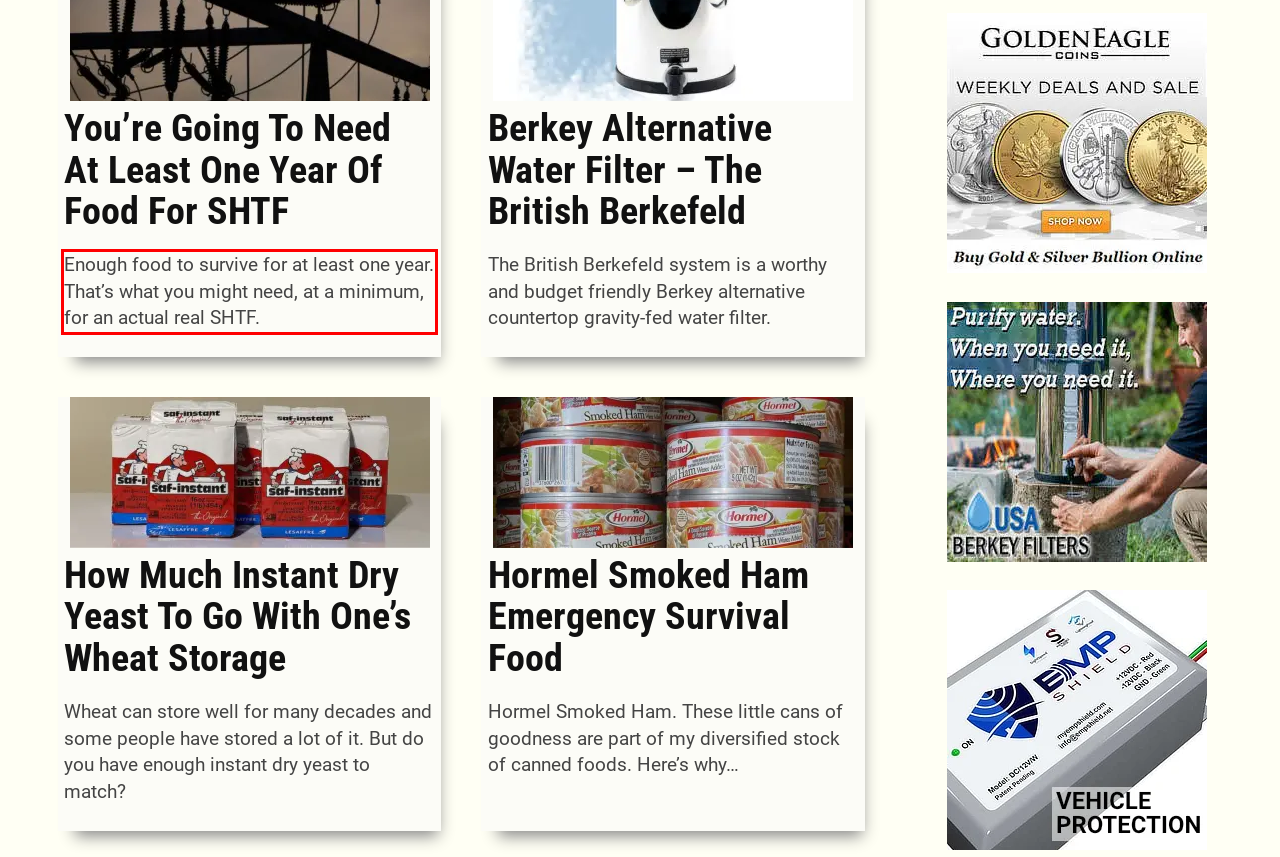From the provided screenshot, extract the text content that is enclosed within the red bounding box.

Enough food to survive for at least one year. That’s what you might need, at a minimum, for an actual real SHTF.